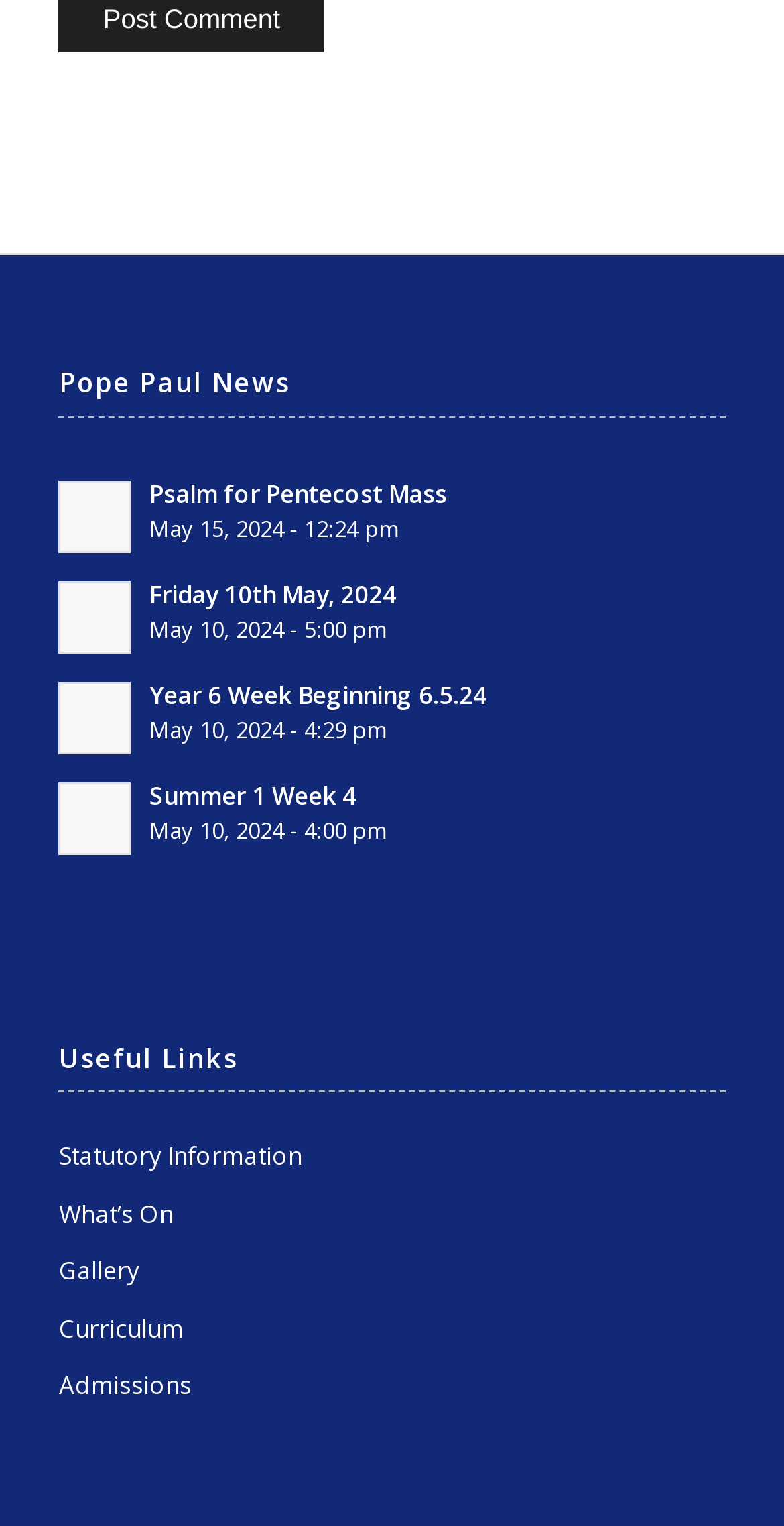Calculate the bounding box coordinates for the UI element based on the following description: "Curriculum". Ensure the coordinates are four float numbers between 0 and 1, i.e., [left, top, right, bottom].

[0.075, 0.855, 0.925, 0.892]